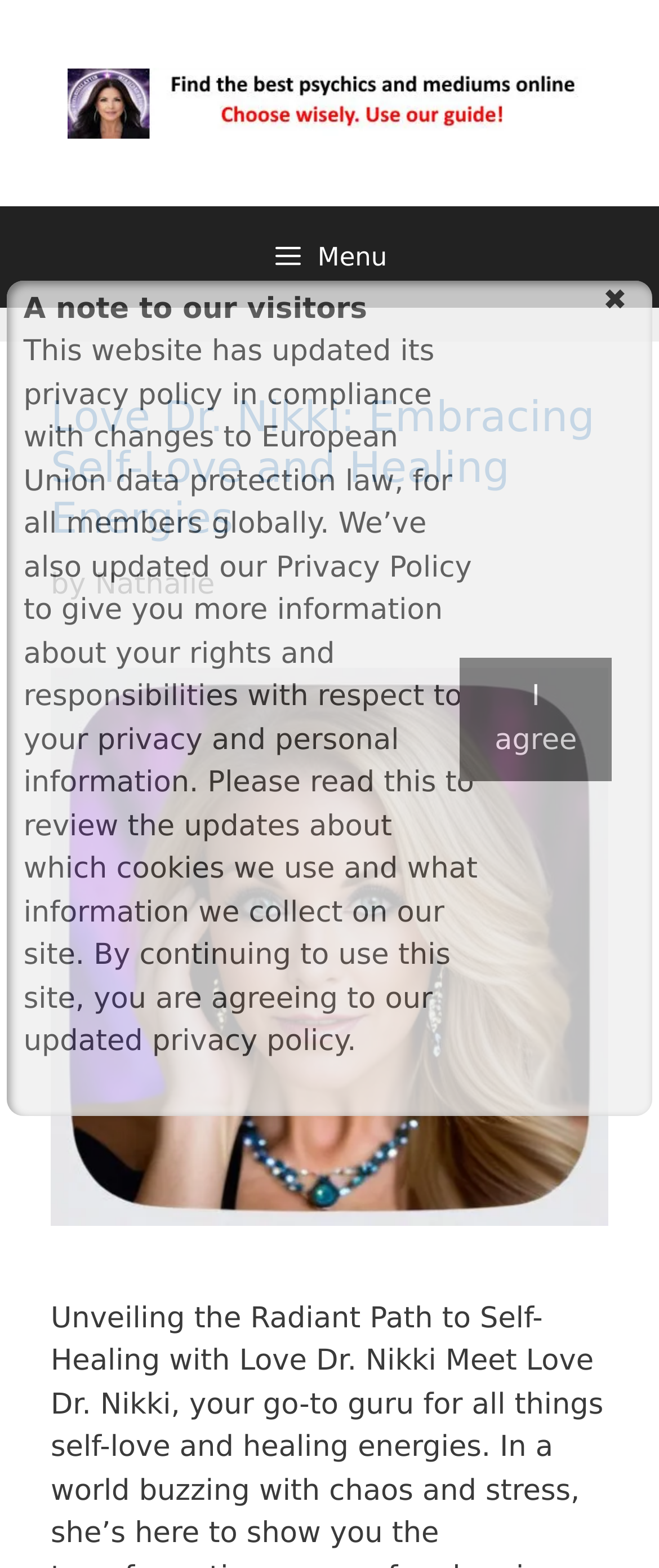Answer the question in a single word or phrase:
What is the topic of the article in the header?

Self-Love and Healing Energies